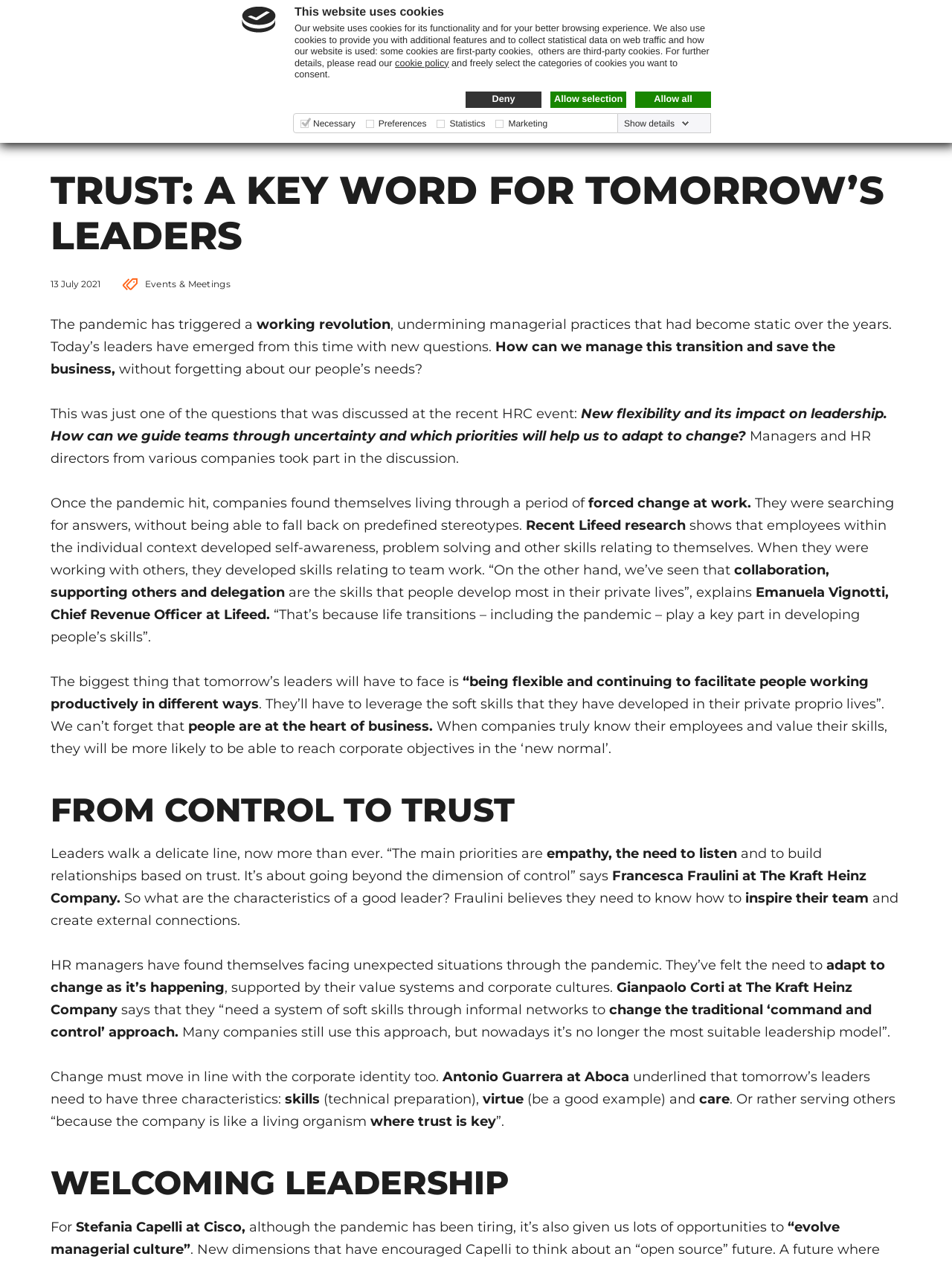Explain the webpage in detail, including its primary components.

This webpage is about Lifeed, a platform that focuses on people's well-being and self-efficacy. At the top left corner, there is a logo and a link to the website's main page. Next to it, there is a language selection option with English and Italian languages available. 

Below the language selection, there are two prominent buttons: "LOG IN TO PLATFORM" and "REQUEST A DEMO". 

The main content of the webpage is divided into several sections, each with a heading and a brief description. The sections include "LIFEED RADAR", "NEW PARENTS", "PARENTS", "CAREGIVER", "SELF CARE", "CARING LEADERSHIP", "CHANGE", "INNOVATION", "PLATFORM", "METHOD", "PEOPLE ANALYTICS", "WORK-LIFE OBSERVATORY", "LIFEED PROGRESS", "ABOUT US", "PROFILE", "CLIENTS", "PARTNER", and "WORK IN LIFEED". Each section has a link to a more detailed page and a short description of what it entails.

At the top right corner, there is a cookie policy notification with options to deny, allow selection, or allow all cookies. Below it, there is a table with categories of cookies, including necessary, preferences, statistics, and marketing cookies, with checkboxes to select or deselect them.

Overall, the webpage provides an overview of Lifeed's platform and its various features, with a focus on people's well-being and self-efficacy.